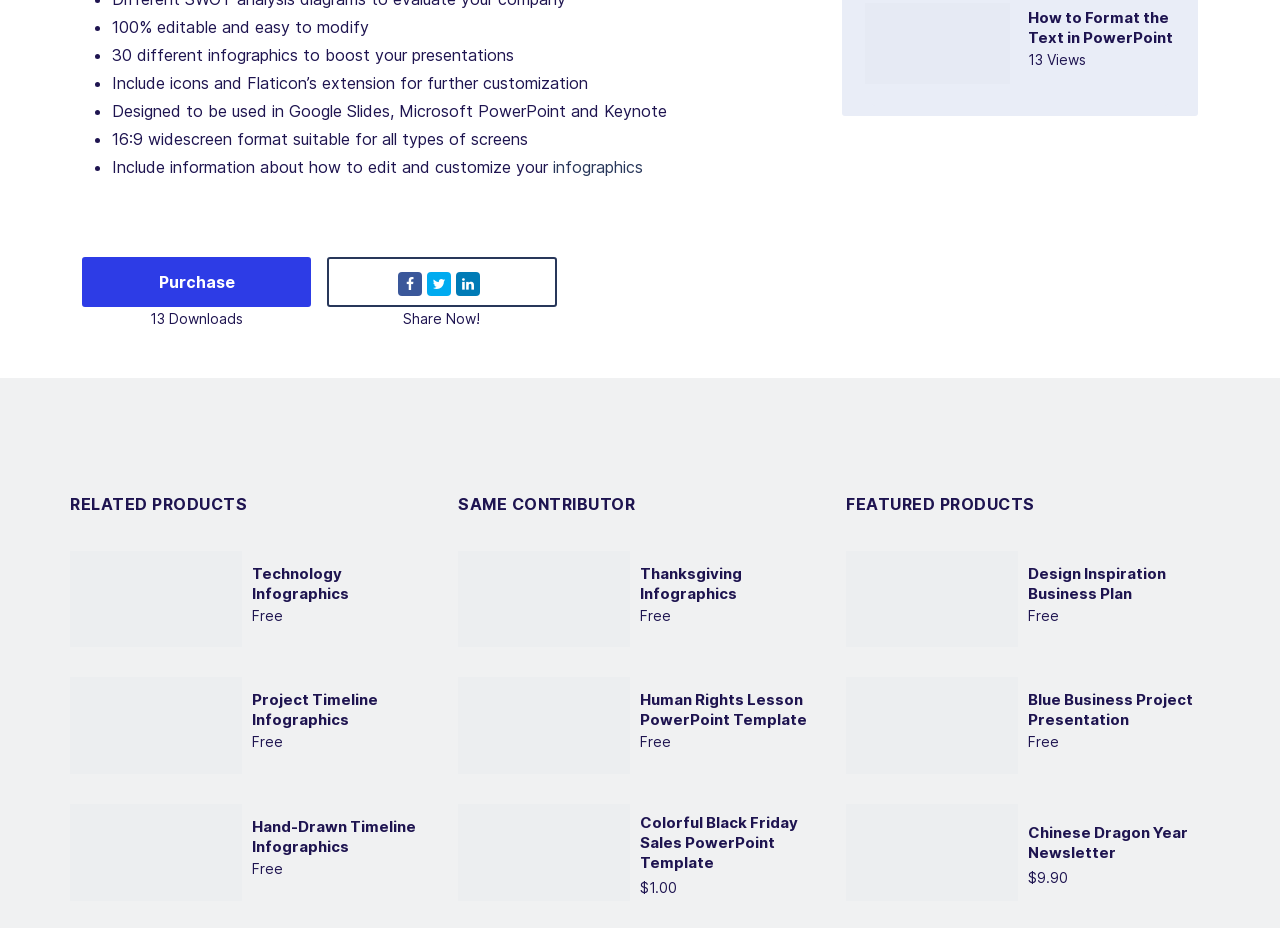Locate the bounding box coordinates of the clickable element to fulfill the following instruction: "Purchase the product". Provide the coordinates as four float numbers between 0 and 1 in the format [left, top, right, bottom].

[0.064, 0.277, 0.243, 0.331]